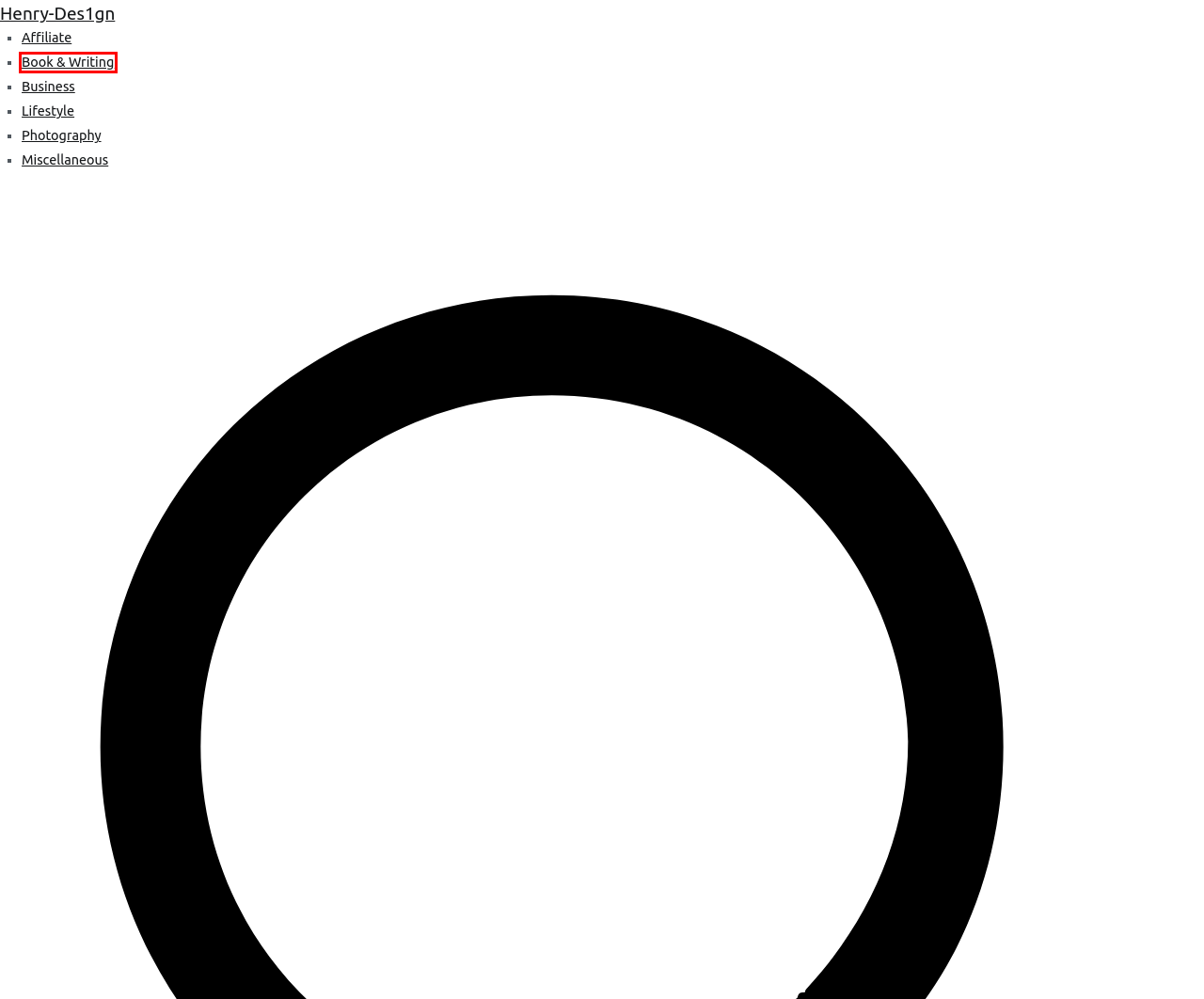You have a screenshot of a webpage, and a red bounding box highlights an element. Select the webpage description that best fits the new page after clicking the element within the bounding box. Options are:
A. Affiliate – Henry-Des1gn
B. Business – Henry-Des1gn
C. Photography – Henry-Des1gn
D. Book & Writing – Henry-Des1gn
E. AGEN138 ♥️ Raja Situs Slot Gacor Hari Ini & Judi Slot Online Terbaru
F. Lifestyle – Henry-Des1gn
G. Miscellaneous – Henry-Des1gn
H. Henry-Des1gn

D